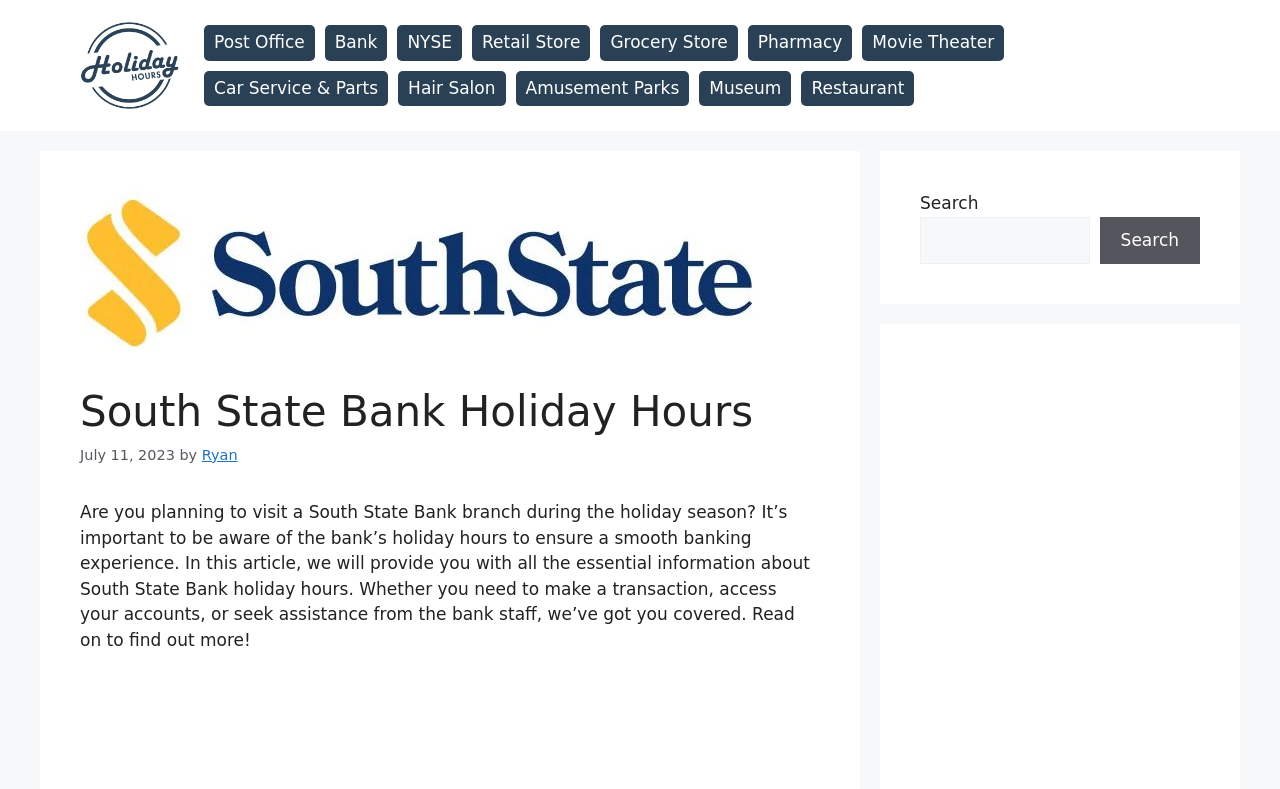Please specify the bounding box coordinates of the region to click in order to perform the following instruction: "Visit the Post Office page".

[0.159, 0.032, 0.246, 0.077]